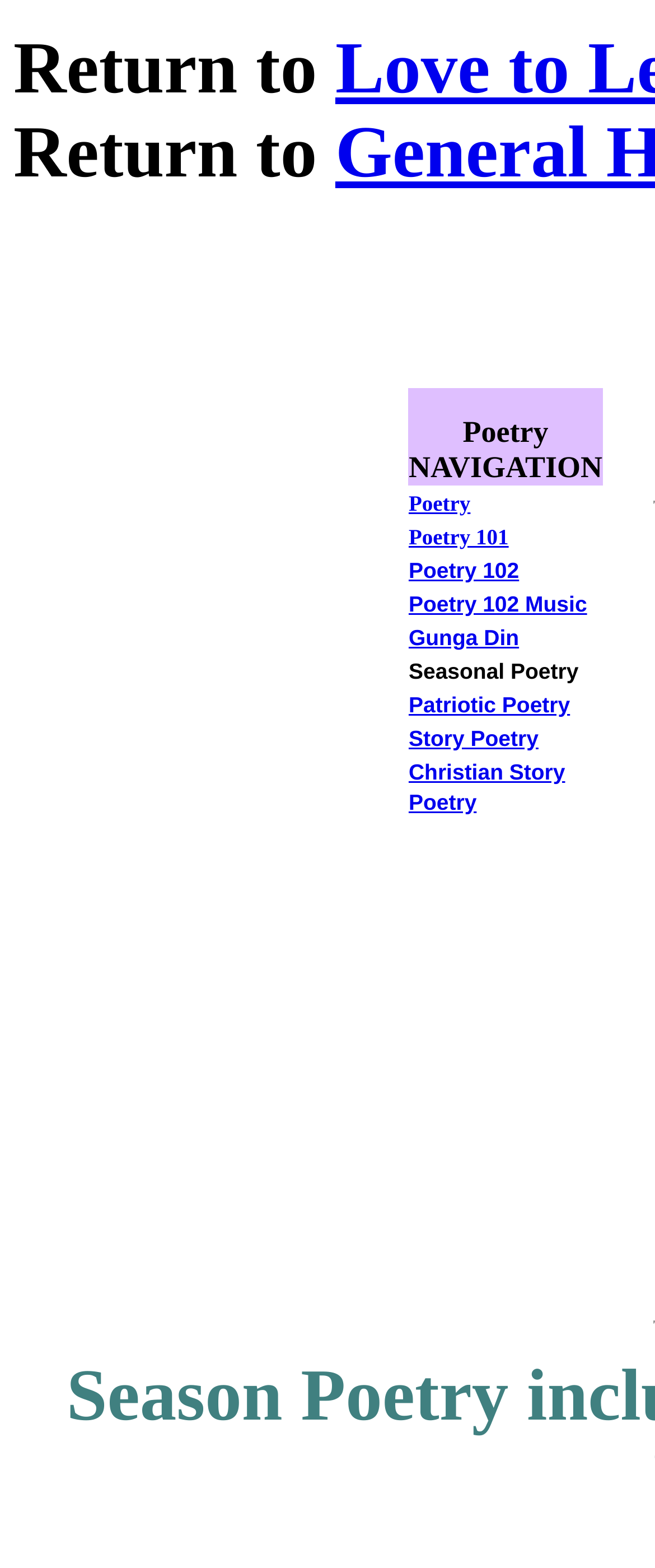Determine the bounding box of the UI element mentioned here: "Poetry". The coordinates must be in the format [left, top, right, bottom] with values ranging from 0 to 1.

[0.624, 0.312, 0.718, 0.33]